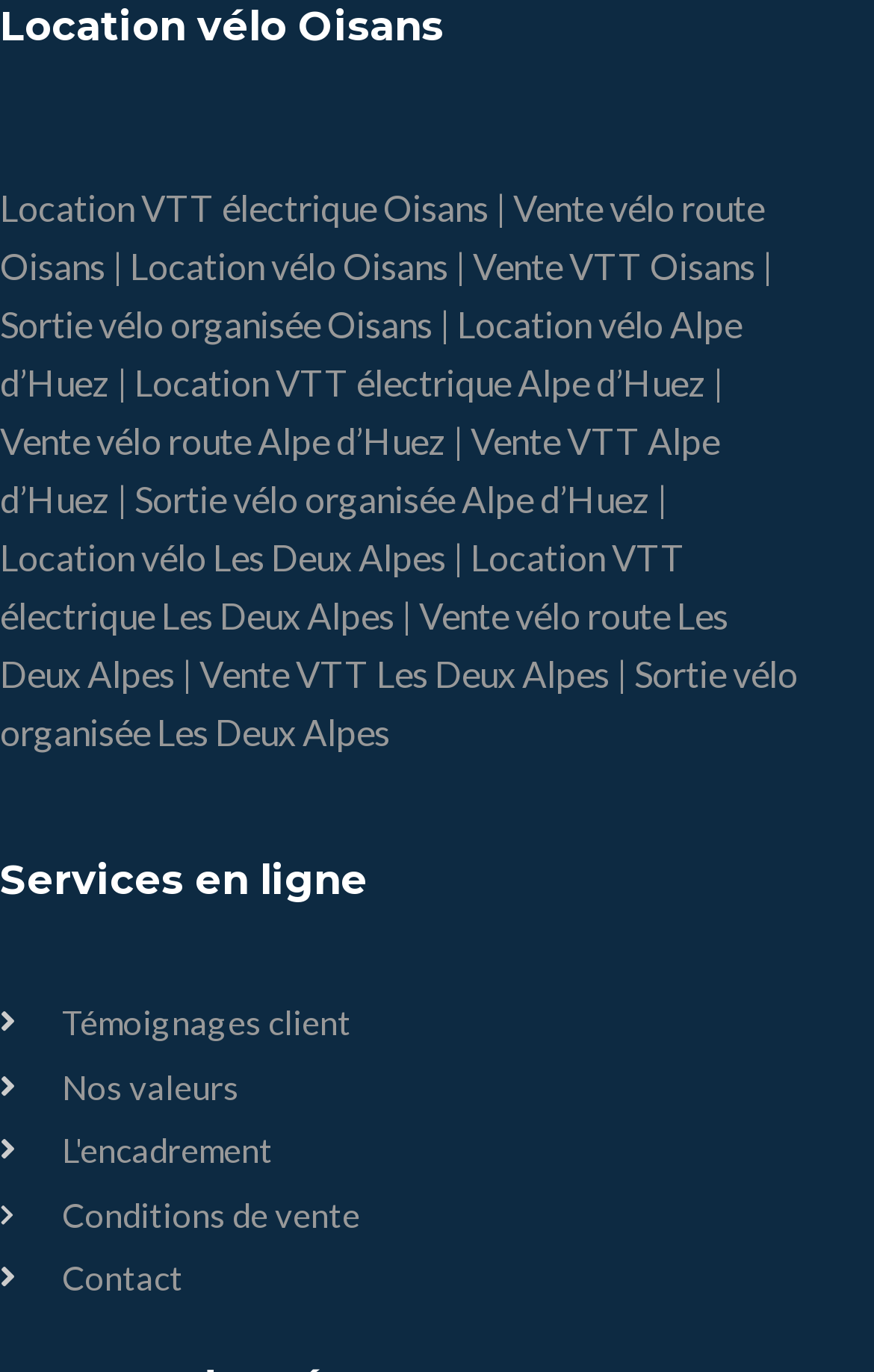How many types of bike sales are available in Oisans?
Please use the image to deliver a detailed and complete answer.

In the Oisans section, I found two types of bike sales mentioned: 'Vente vélo route Oisans' and 'Vente VTT Oisans'. These two links suggest that there are two types of bike sales available in Oisans.